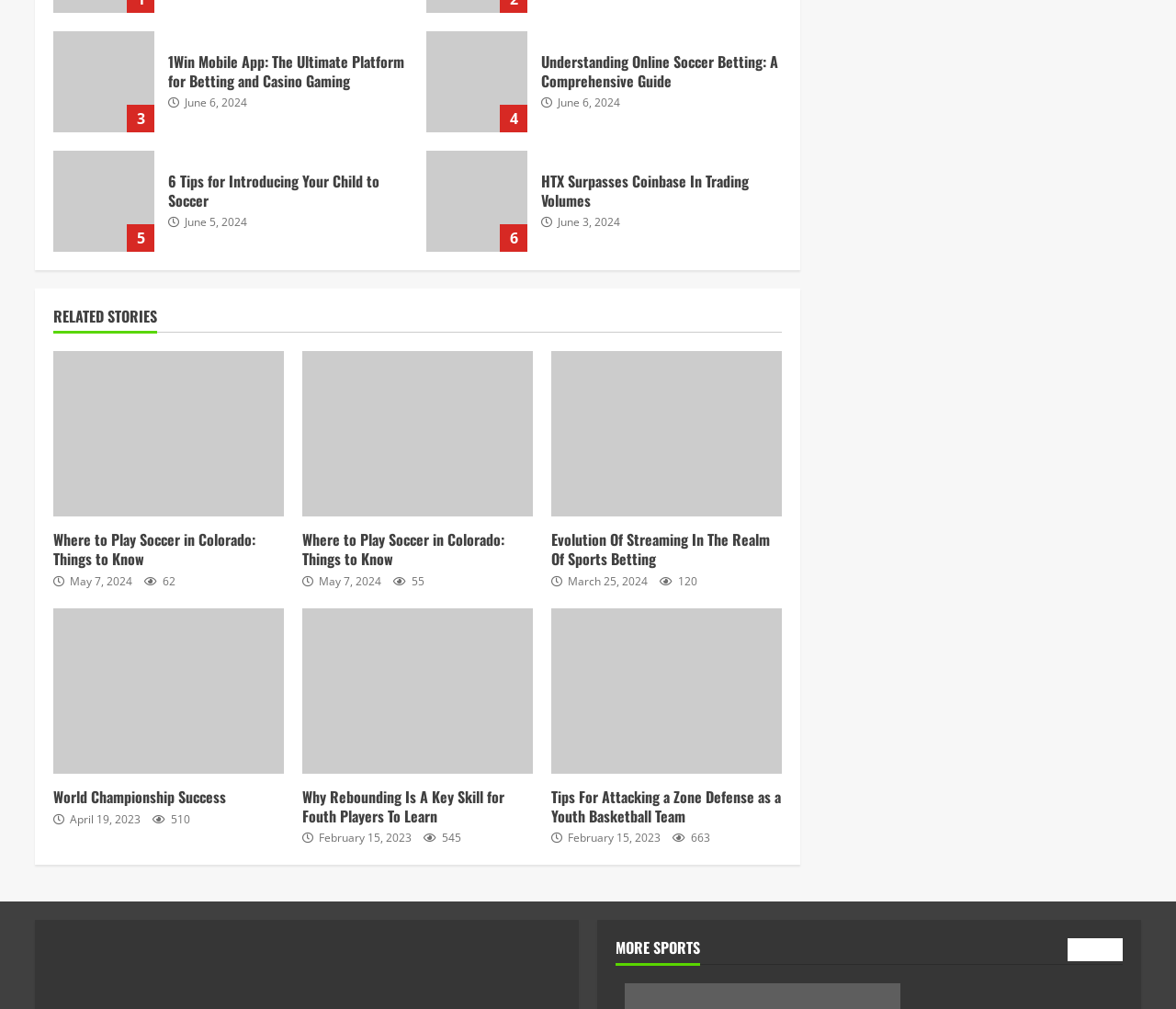What is the title of the last section on the webpage?
Provide an in-depth answer to the question, covering all aspects.

I found the title of the last section on the webpage by looking at the heading element with the text 'MORE SPORTS' which is located at the bottom of the webpage.